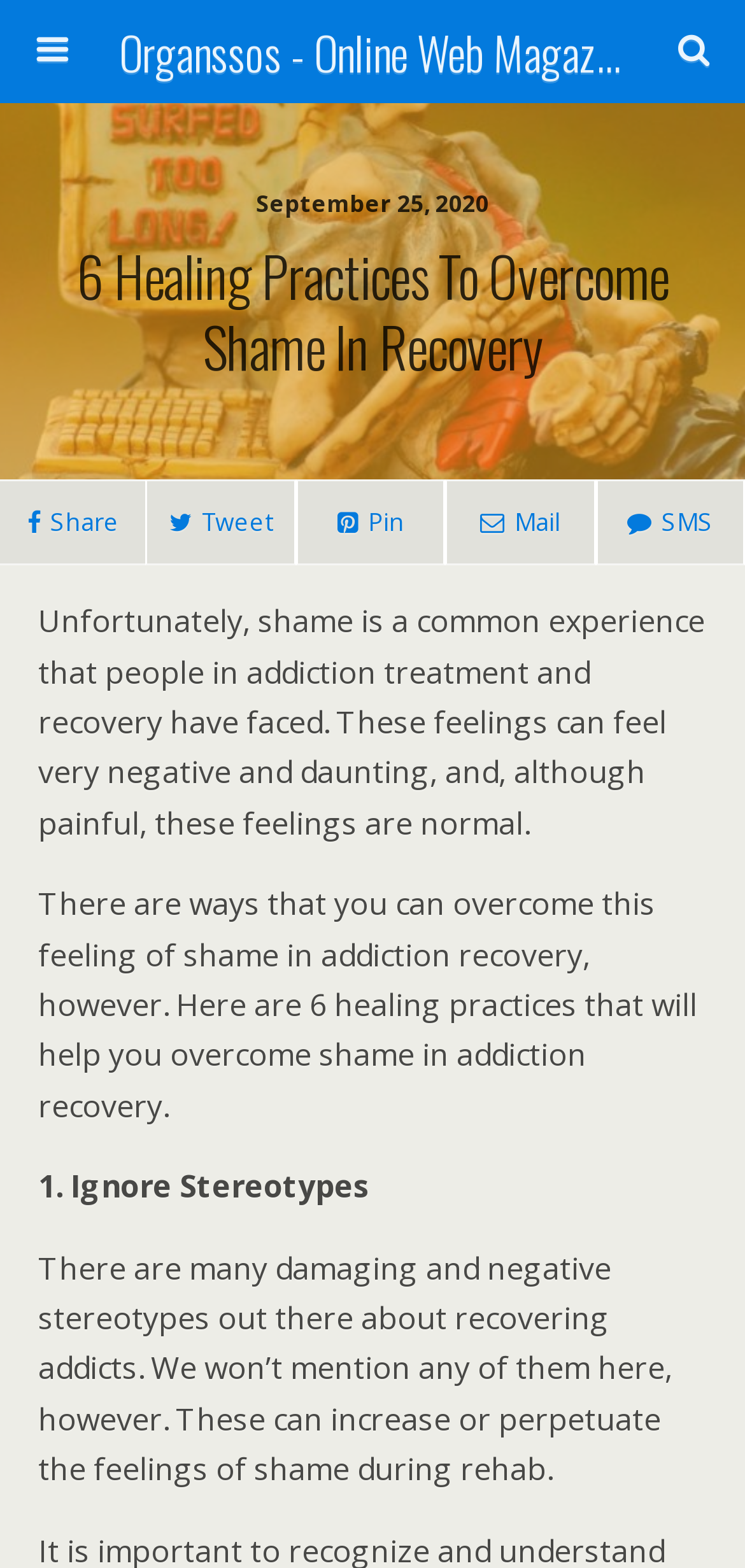What is the date of the article?
Using the image as a reference, answer with just one word or a short phrase.

September 25, 2020